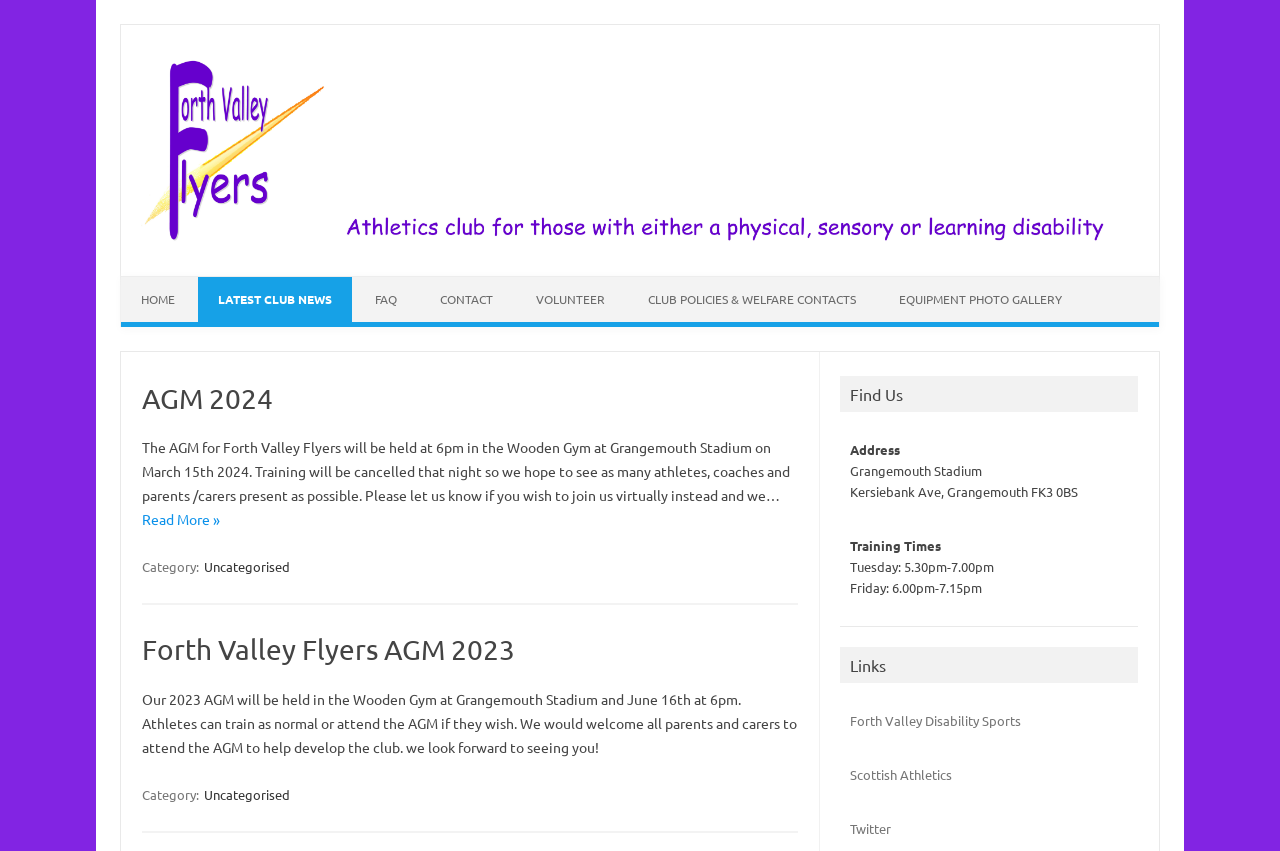Please determine the bounding box coordinates, formatted as (top-left x, top-left y, bottom-right x, bottom-right y), with all values as floating point numbers between 0 and 1. Identify the bounding box of the region described as: Forth Valley Disability Sports

[0.664, 0.836, 0.798, 0.856]